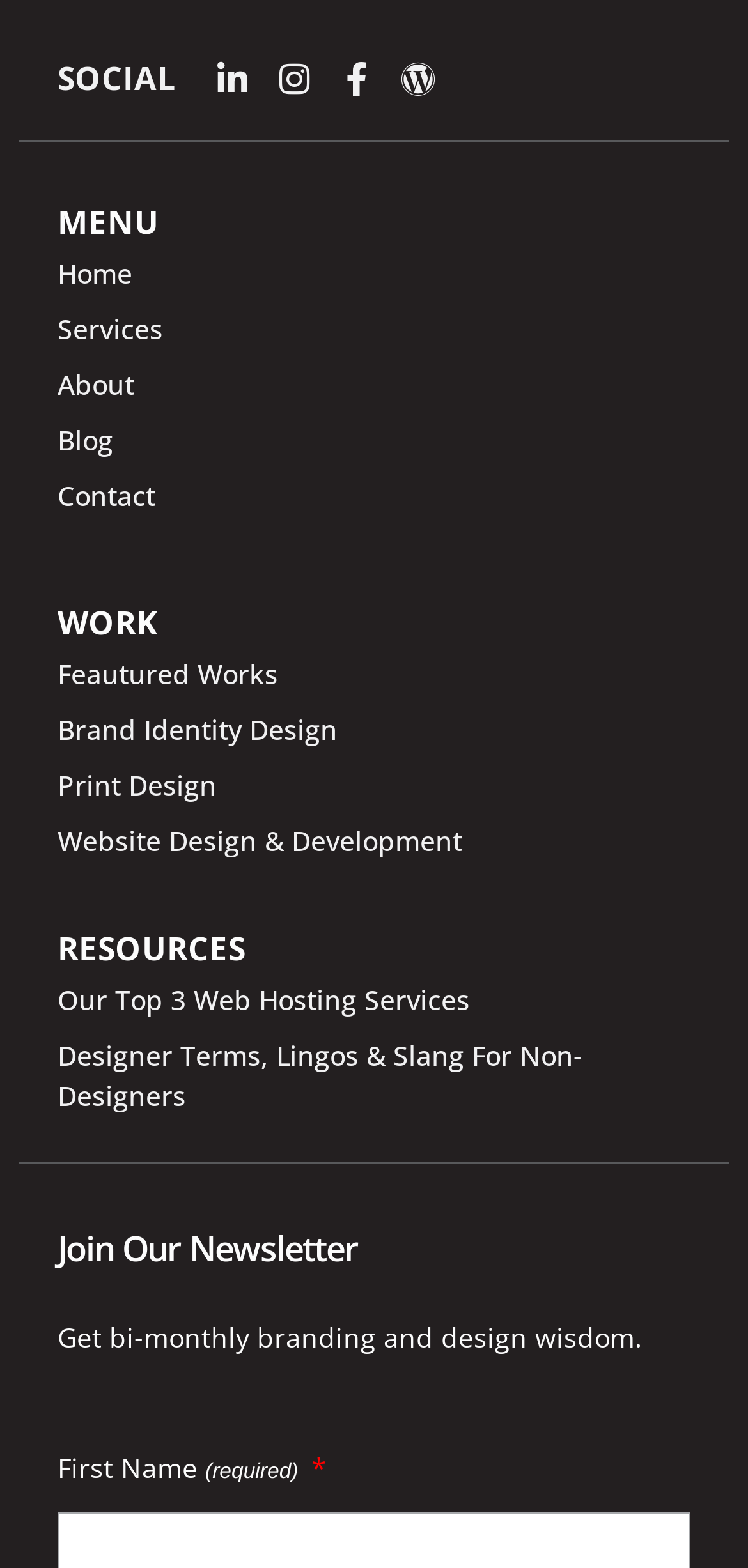Use a single word or phrase to respond to the question:
How many fields are required for newsletter subscription?

1